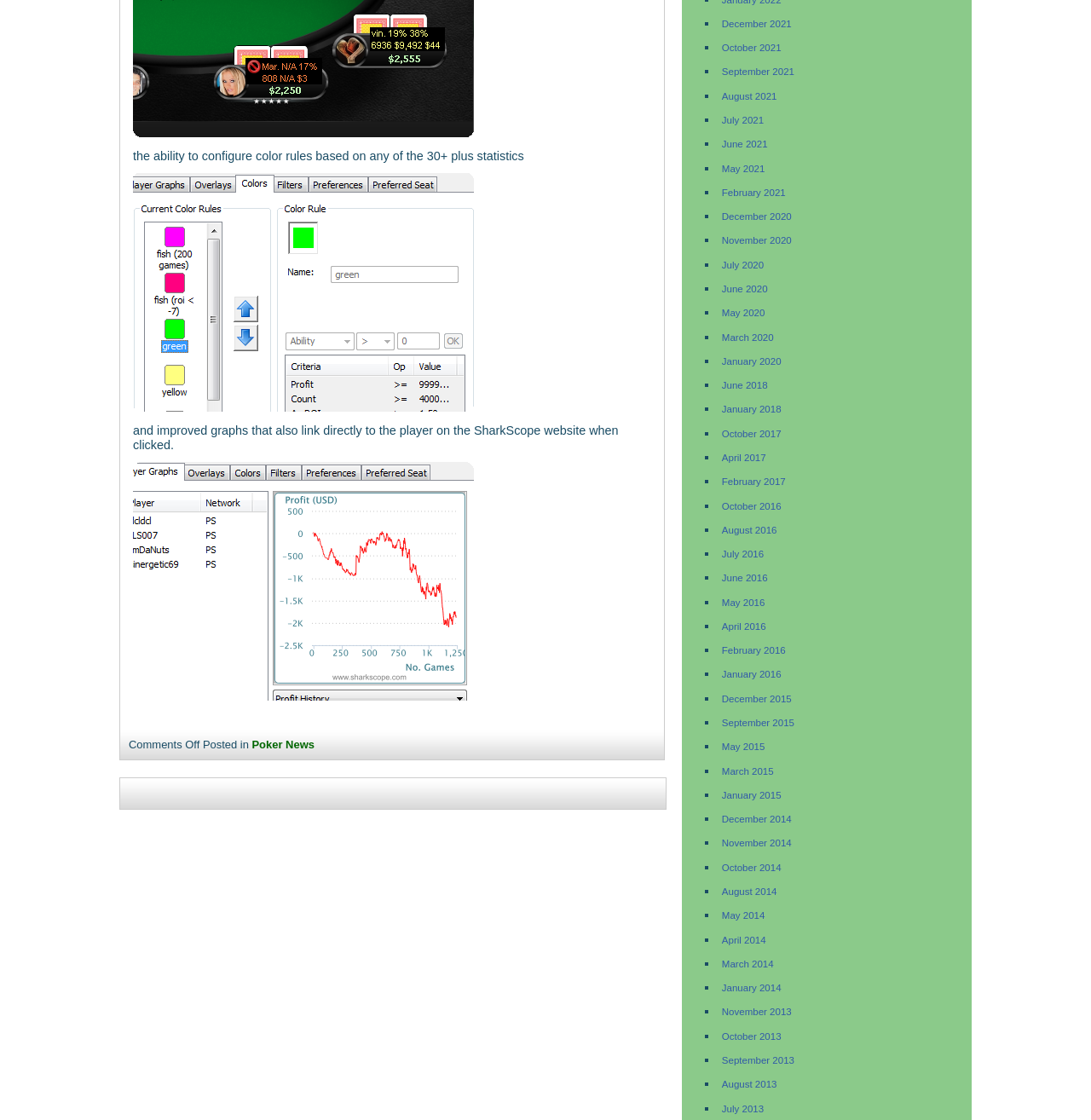What is the purpose of the images on this webpage?
Provide a detailed and well-explained answer to the question.

The images on this webpage have descriptions like 'hud3.png' and 'hud2.png', which suggests that they are related to Heads-Up Display (HUD) in poker. The text surrounding the images also mentions 'improved graphs', which further supports the idea that these images are used to display HUD information.